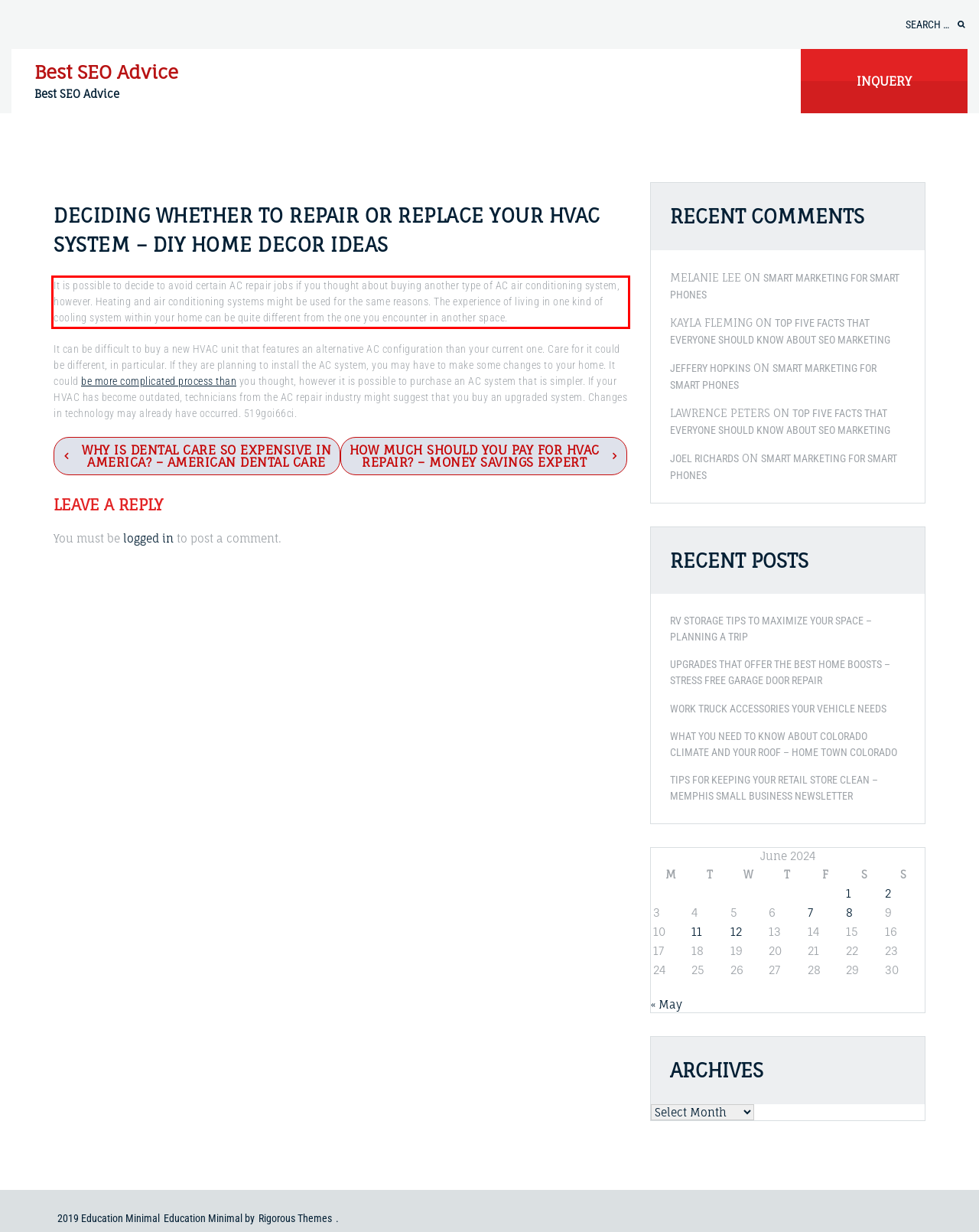Please examine the webpage screenshot containing a red bounding box and use OCR to recognize and output the text inside the red bounding box.

It is possible to decide to avoid certain AC repair jobs if you thought about buying another type of AC air conditioning system, however. Heating and air conditioning systems might be used for the same reasons. The experience of living in one kind of cooling system within your home can be quite different from the one you encounter in another space.